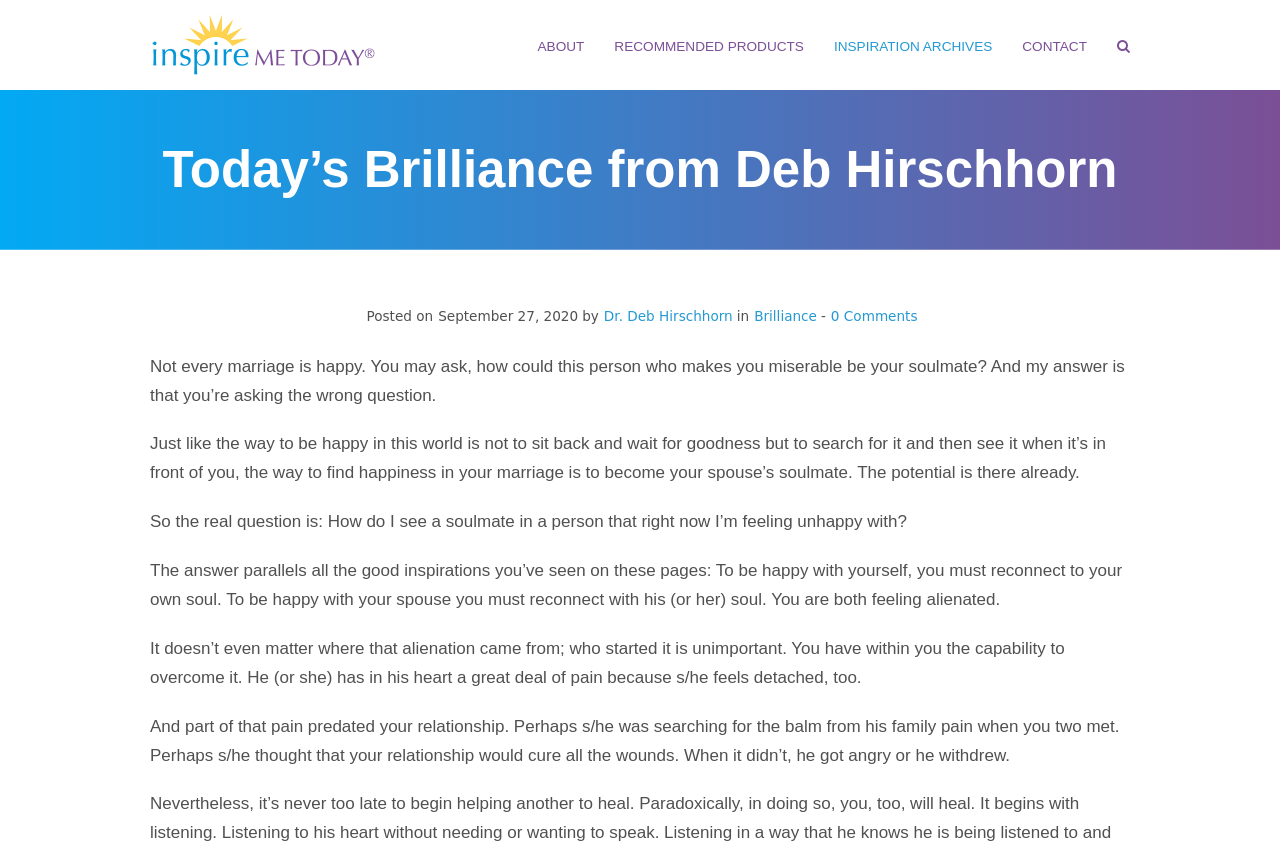Find the bounding box coordinates of the clickable element required to execute the following instruction: "Search for something". Provide the coordinates as four float numbers between 0 and 1, i.e., [left, top, right, bottom].

[0.861, 0.026, 0.895, 0.085]